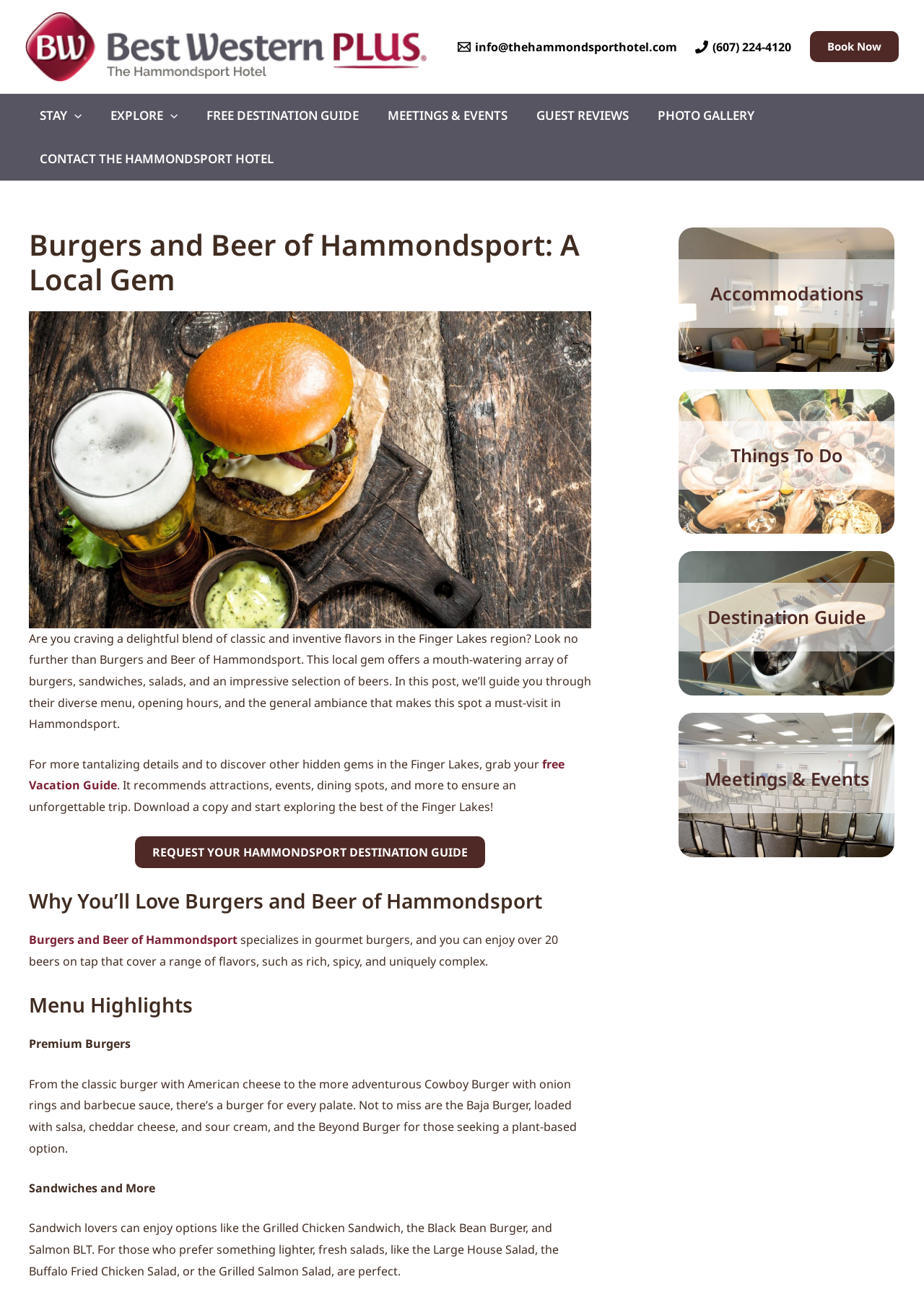Can you show the bounding box coordinates of the region to click on to complete the task described in the instruction: "Click the 'Book Now' button"?

[0.877, 0.024, 0.973, 0.048]